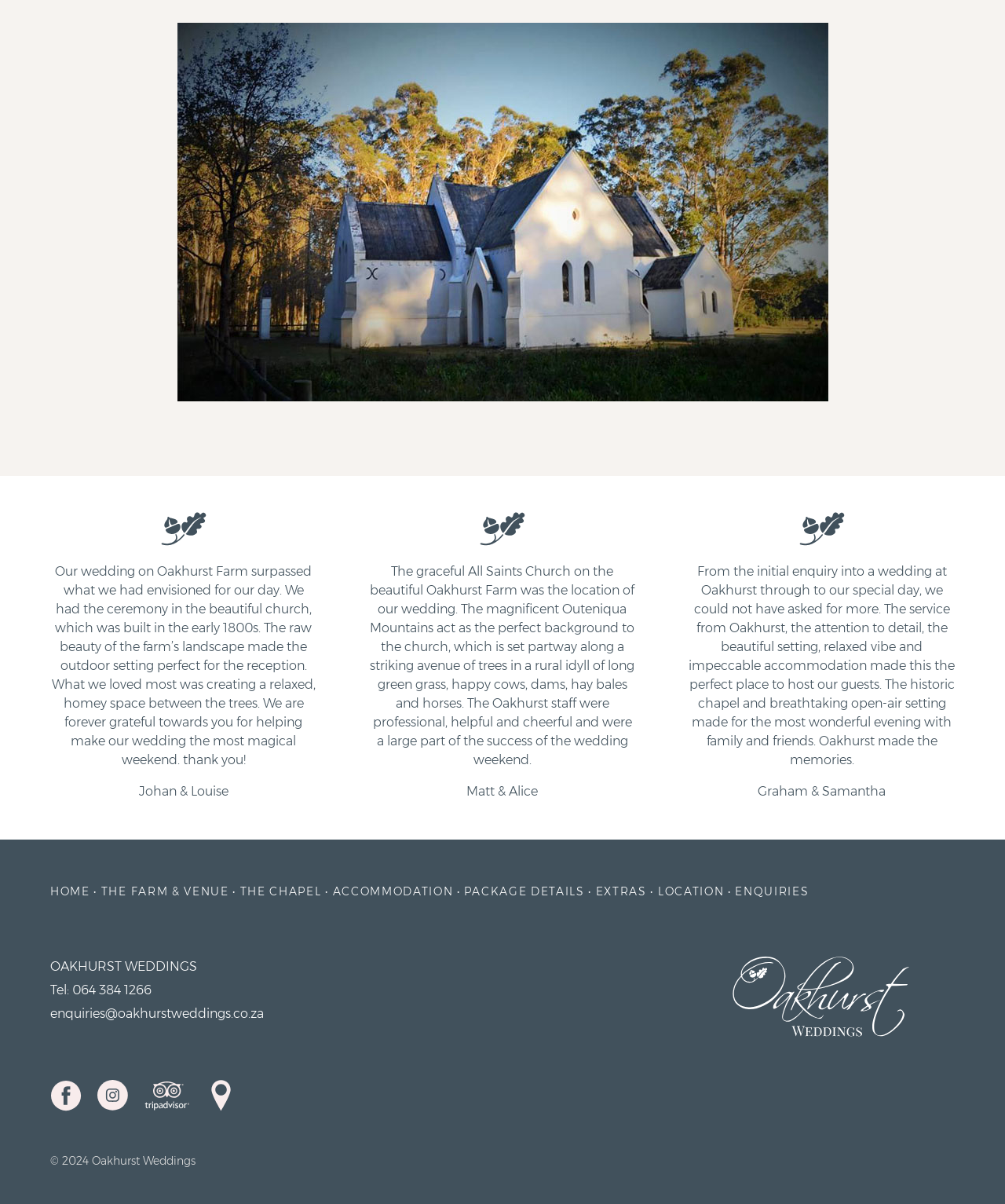Identify the bounding box coordinates of the clickable region required to complete the instruction: "Contact via phone number". The coordinates should be given as four float numbers within the range of 0 and 1, i.e., [left, top, right, bottom].

[0.072, 0.816, 0.151, 0.828]